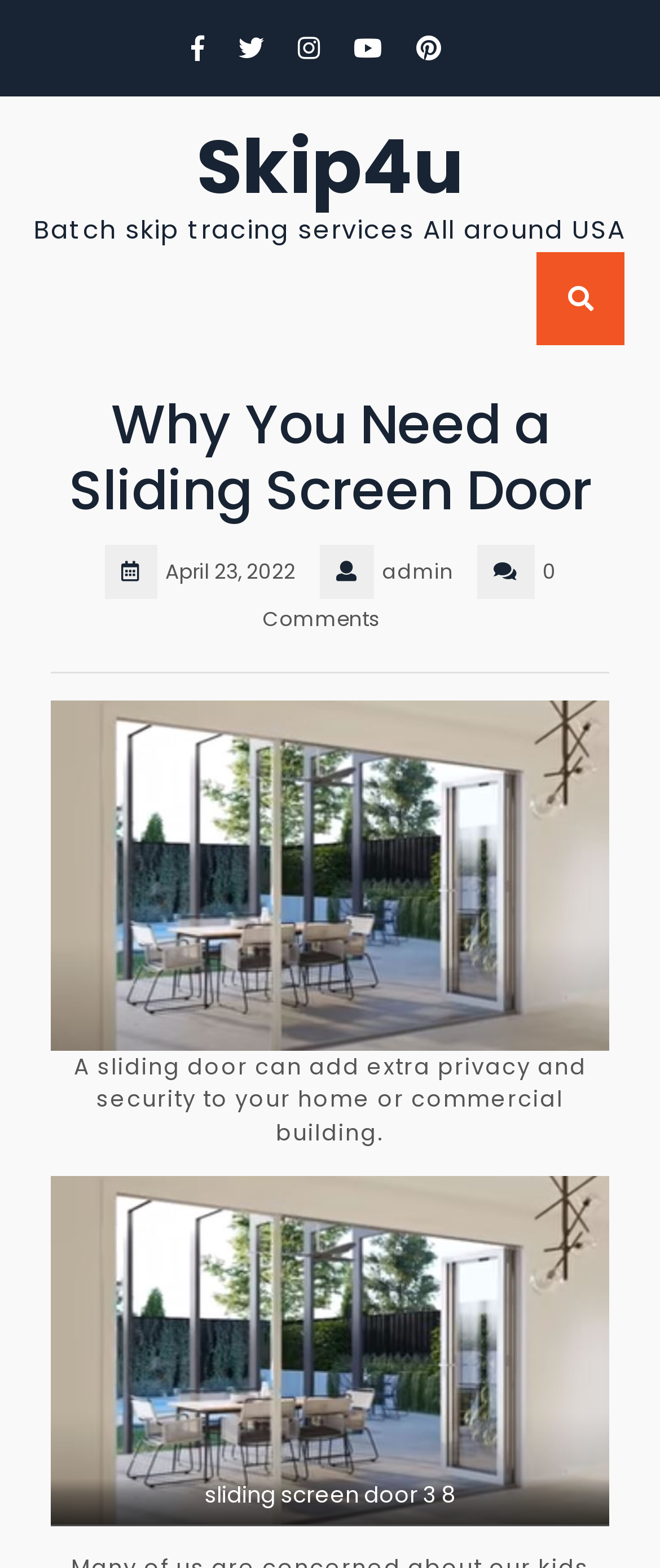Describe the webpage meticulously, covering all significant aspects.

This webpage is about the importance of having a sliding screen door for added privacy and security in homes or commercial buildings. At the top left, there is a navigation menu with five links represented by icons. To the right of these icons, the website's title "Skip4u" is displayed prominently. Below the title, a tagline "Batch skip tracing services All around USA" is written.

On the right side of the page, there is a button with a search icon. Below this button, the main content of the page begins. The title "Why You Need a Sliding Screen Door" is displayed in a large font, followed by the date "April 23, 2022", the author "admin", and the number of comments "0 Comments".

Below this information, there is a horizontal separator line, and then an image of a sliding screen door is displayed. The image takes up most of the width of the page. Below the image, a paragraph of text explains the benefits of having a sliding screen door, stating that it can add extra privacy and security to homes or commercial buildings.

At the very bottom of the page, there is a figure with another image of a sliding screen door, accompanied by a caption "sliding screen door 3 8".